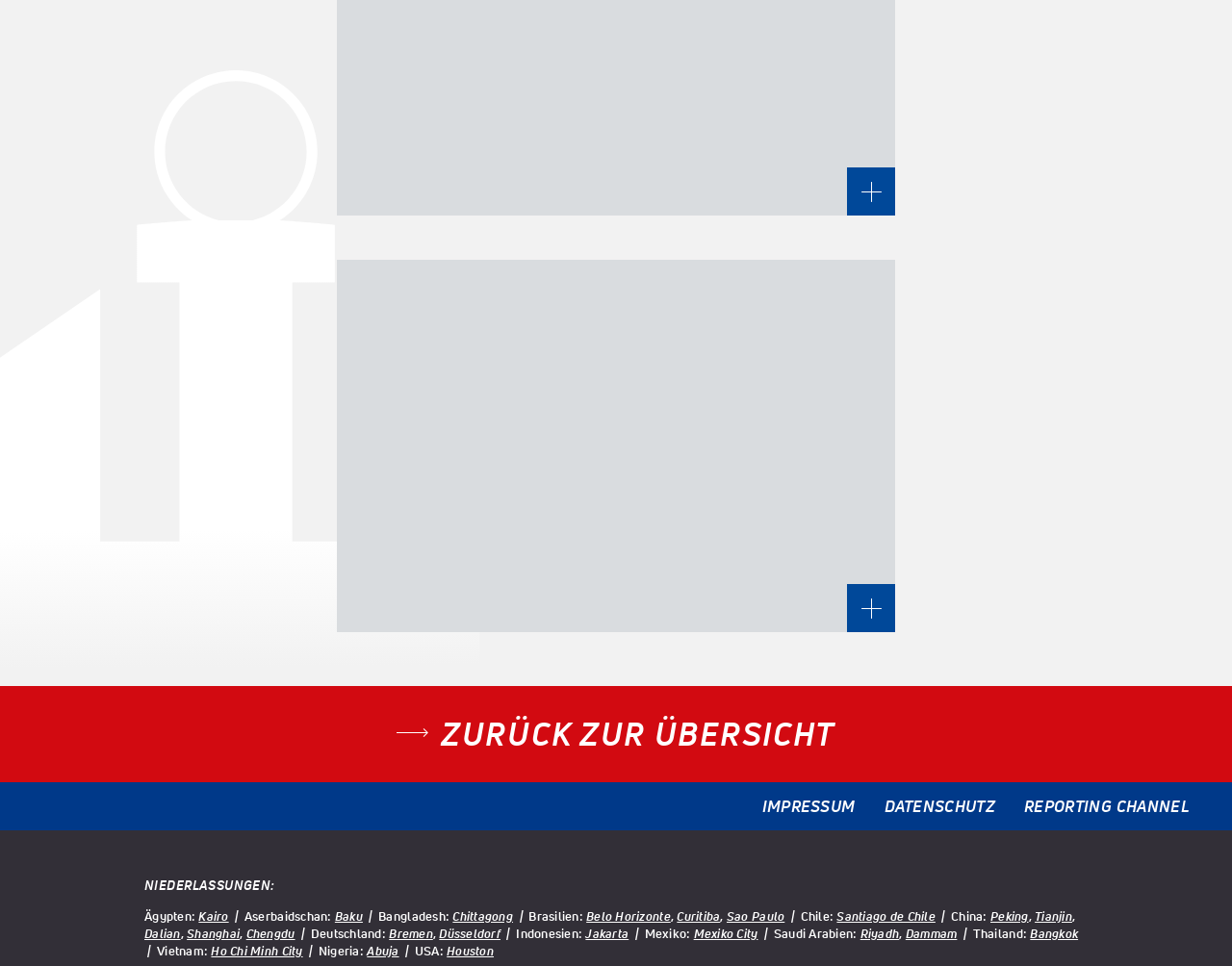Determine the bounding box coordinates (top-left x, top-left y, bottom-right x, bottom-right y) of the UI element described in the following text: Docking Bay 36

None